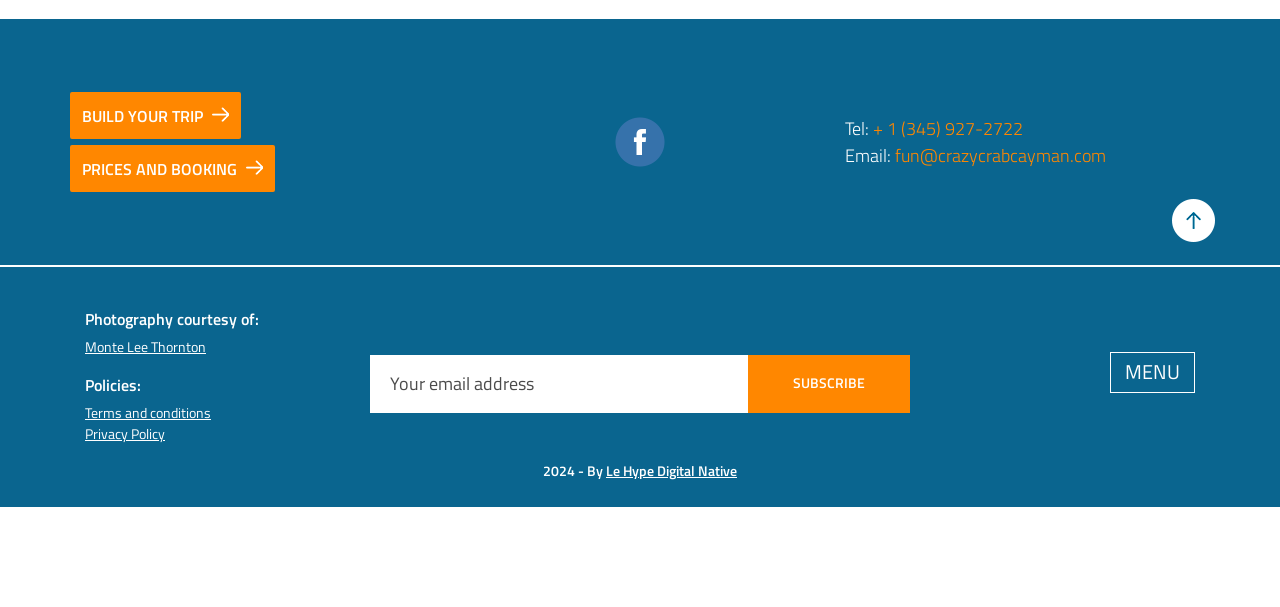Who is the photographer credited? Observe the screenshot and provide a one-word or short phrase answer.

Monte Lee Thornton